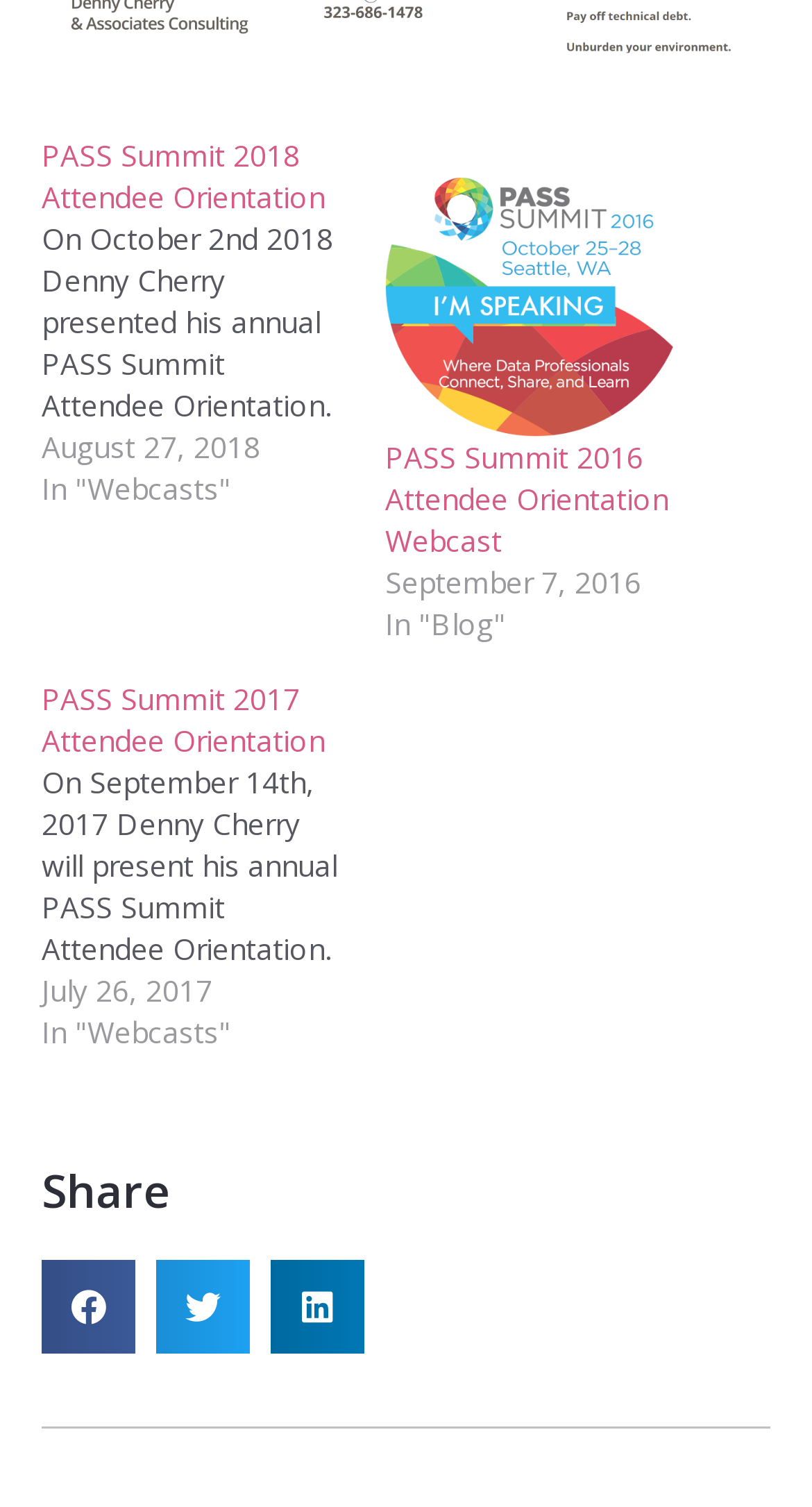Locate the bounding box coordinates of the element that should be clicked to execute the following instruction: "Contact us".

None